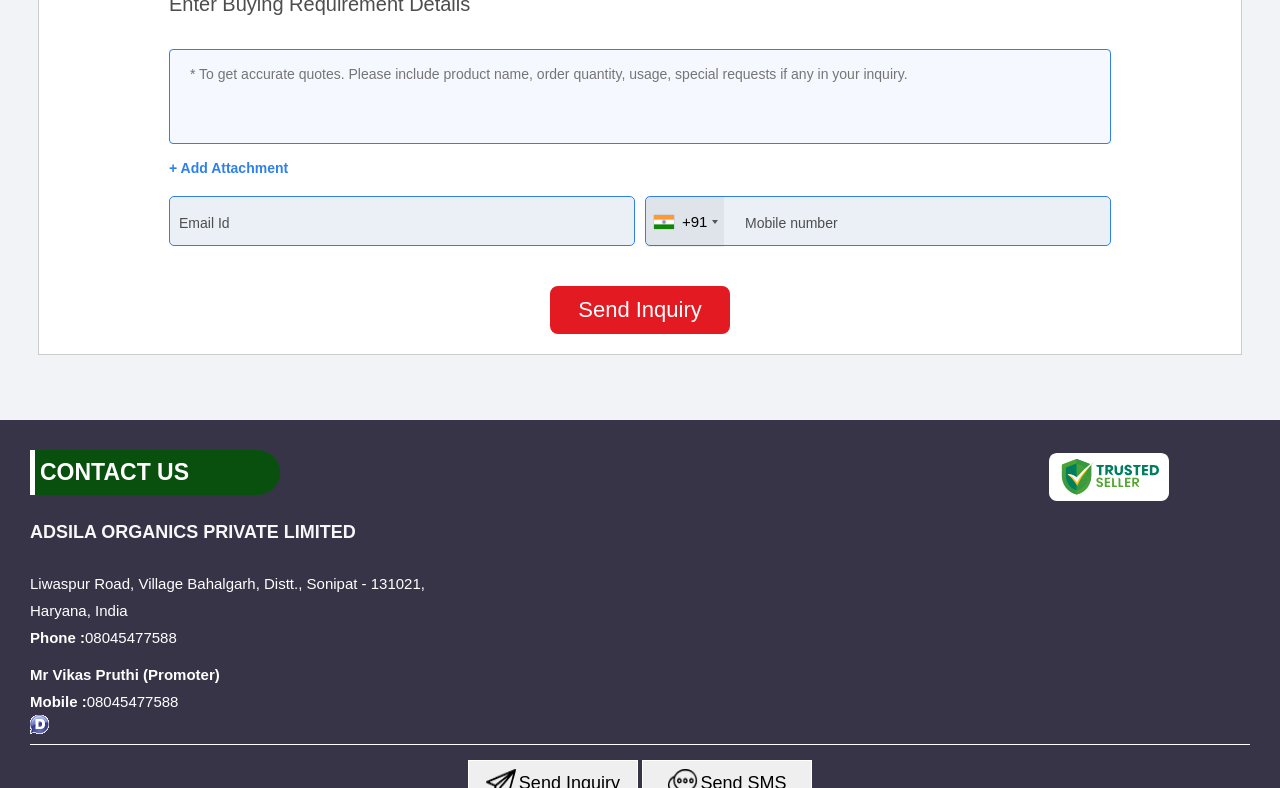What is the button below the textboxes for? Observe the screenshot and provide a one-word or short phrase answer.

Send Inquiry